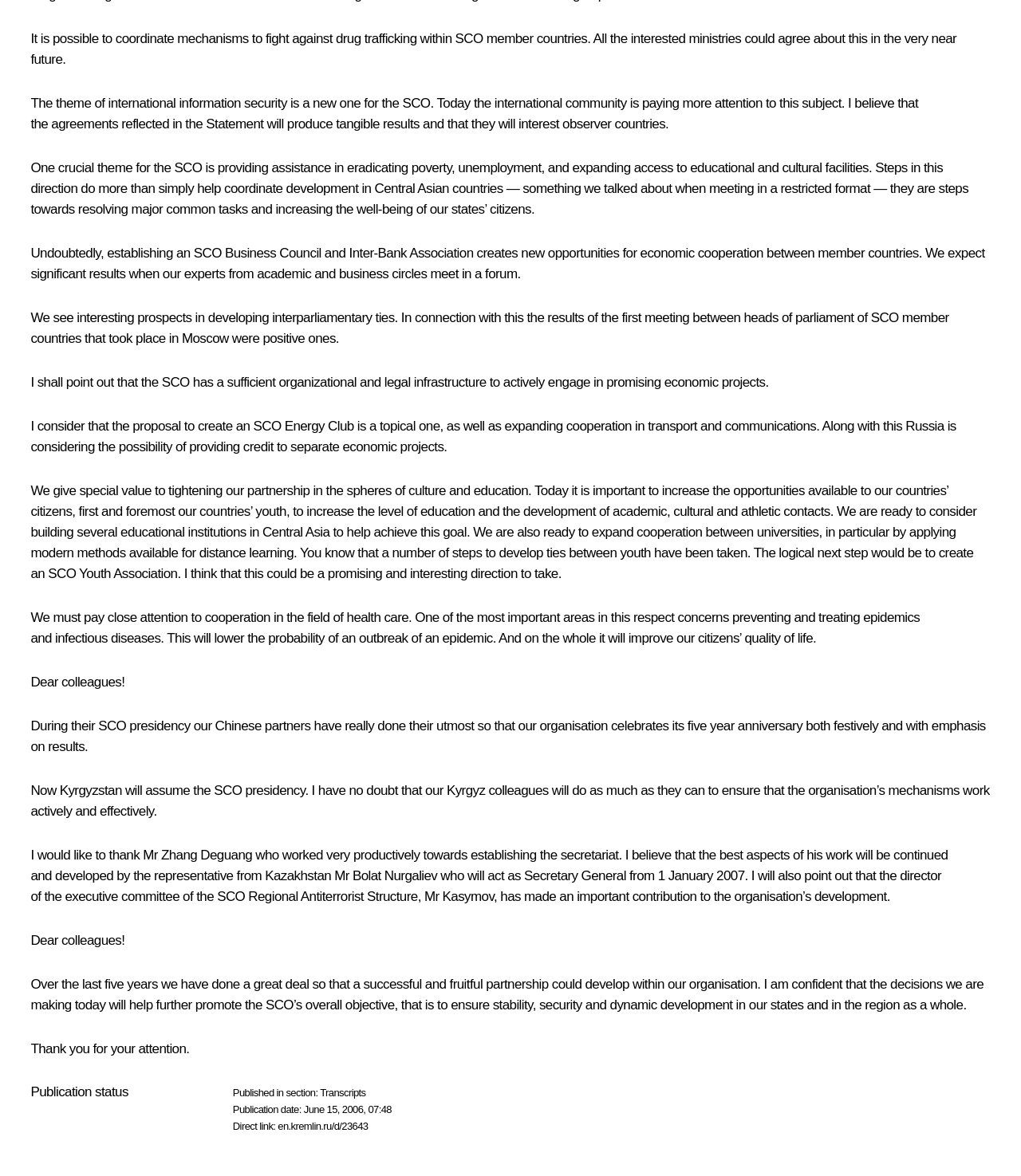Utilize the information from the image to answer the question in detail:
What is the main topic of this webpage?

Based on the content of the webpage, it appears to be a transcript of a meeting or speech related to the Shanghai Cooperation Organization (SCO). The text discusses various topics such as international information security, poverty eradication, and economic cooperation, which suggests that the main topic of this webpage is a SCO meeting or conference.